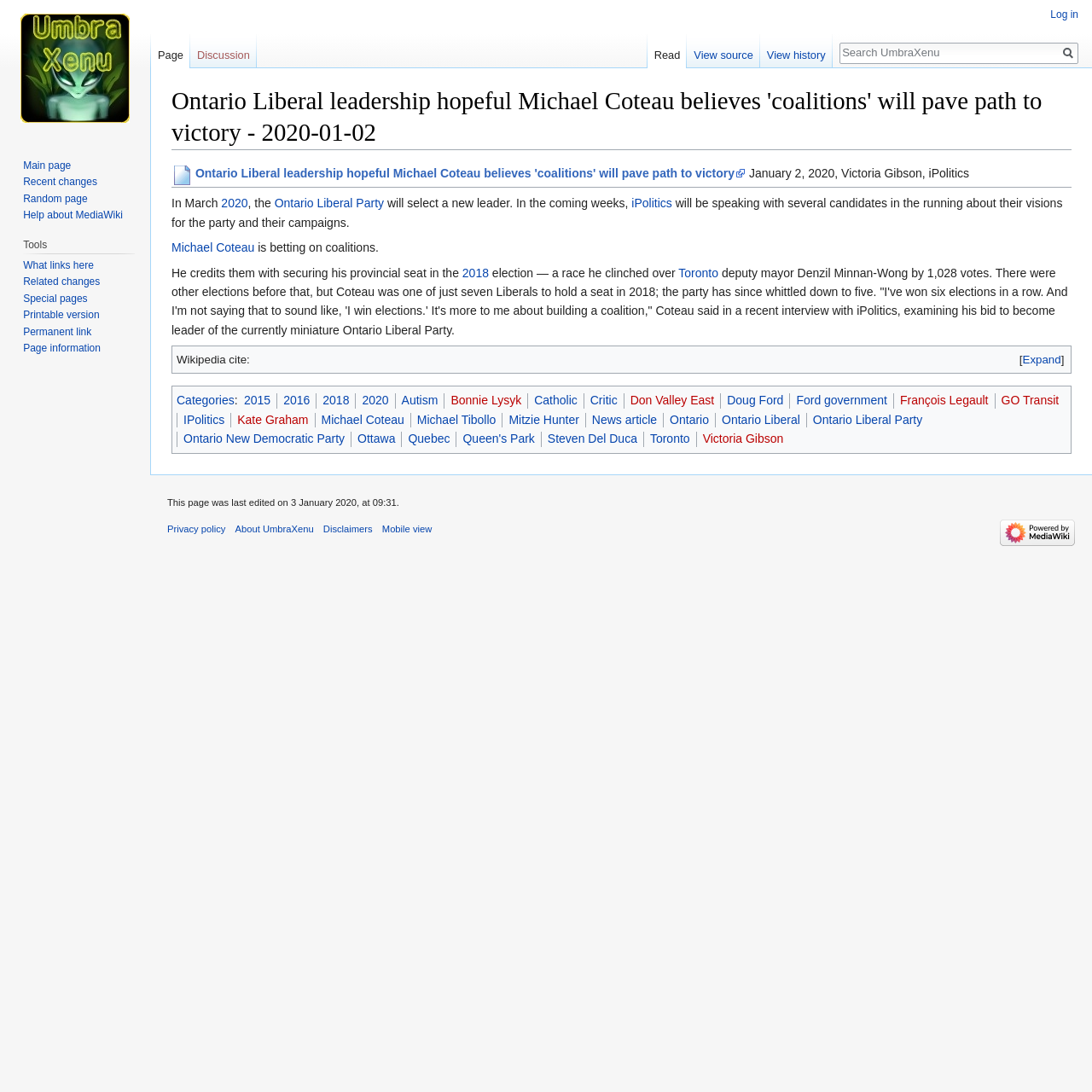Please mark the clickable region by giving the bounding box coordinates needed to complete this instruction: "Jump to navigation".

[0.157, 0.137, 0.202, 0.15]